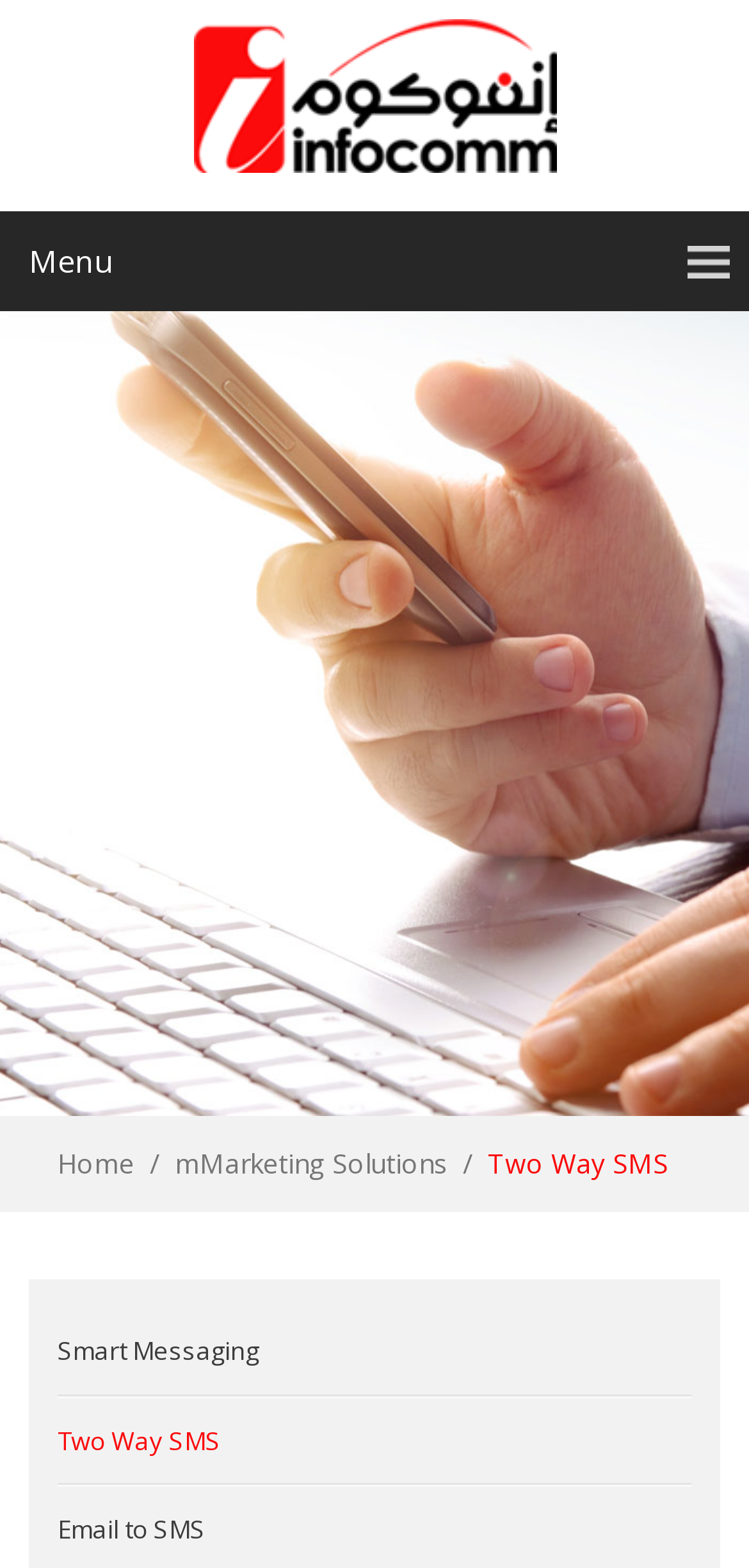Please determine the bounding box coordinates for the element with the description: "Two Way SMS".

[0.077, 0.891, 0.923, 0.946]